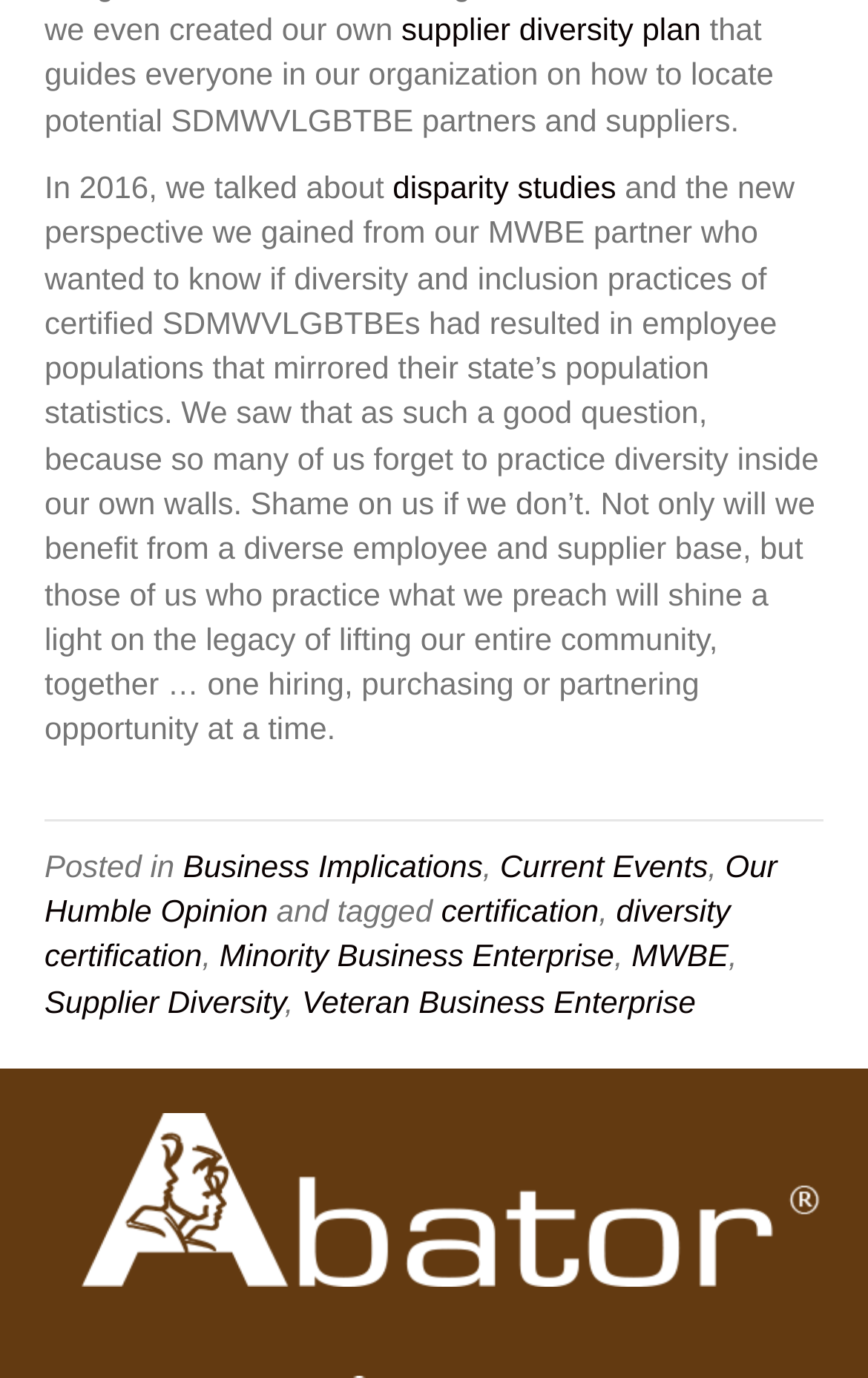What is the topic of the article?
Observe the image and answer the question with a one-word or short phrase response.

Supplier diversity